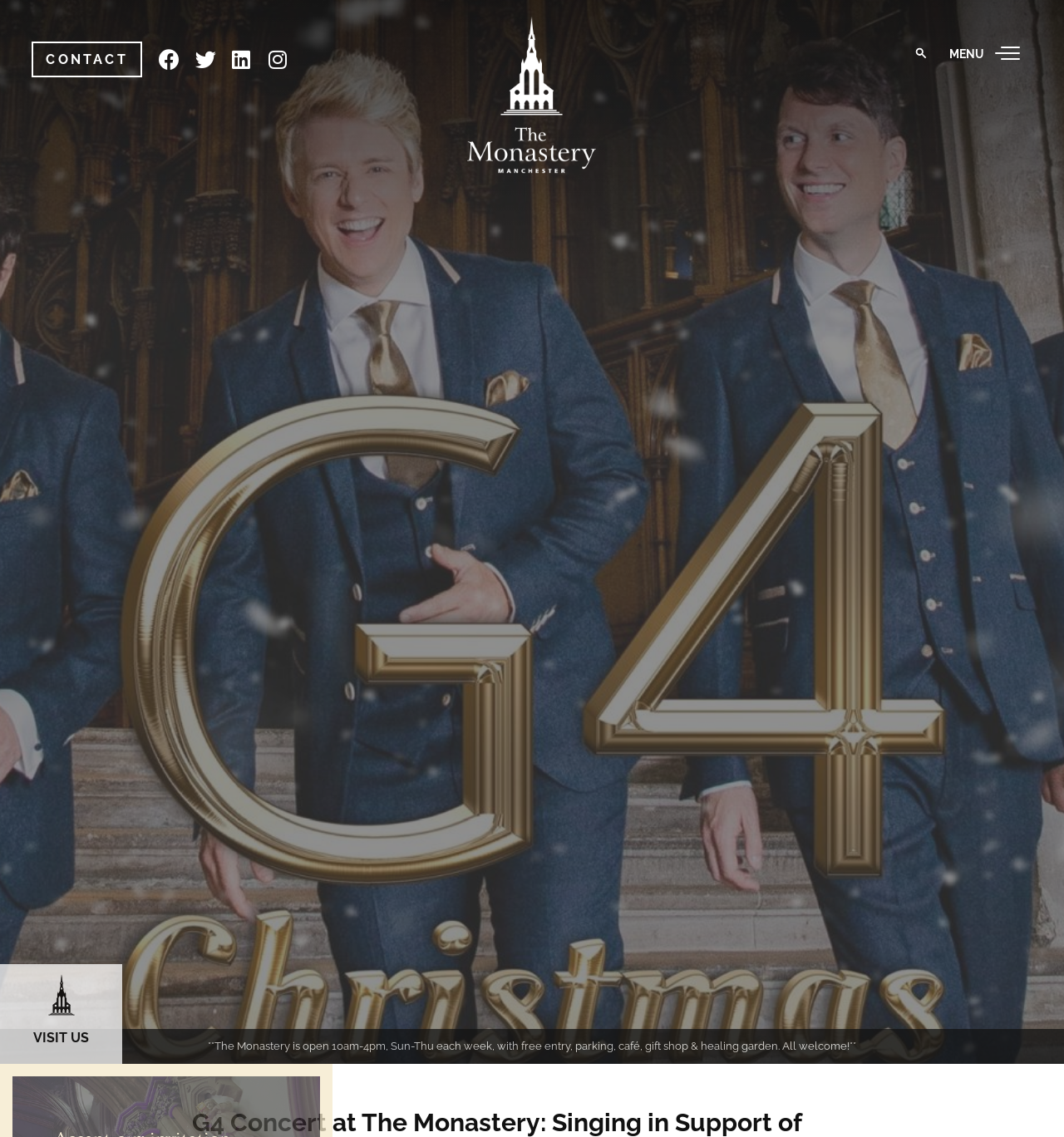Provide a thorough and detailed response to the question by examining the image: 
What is the function of the button at the top right corner?

The button at the top right corner is likely a submit button for the search box, given its position next to the search box and its bounding box coordinates. The button's function is to submit the search query entered by the user.